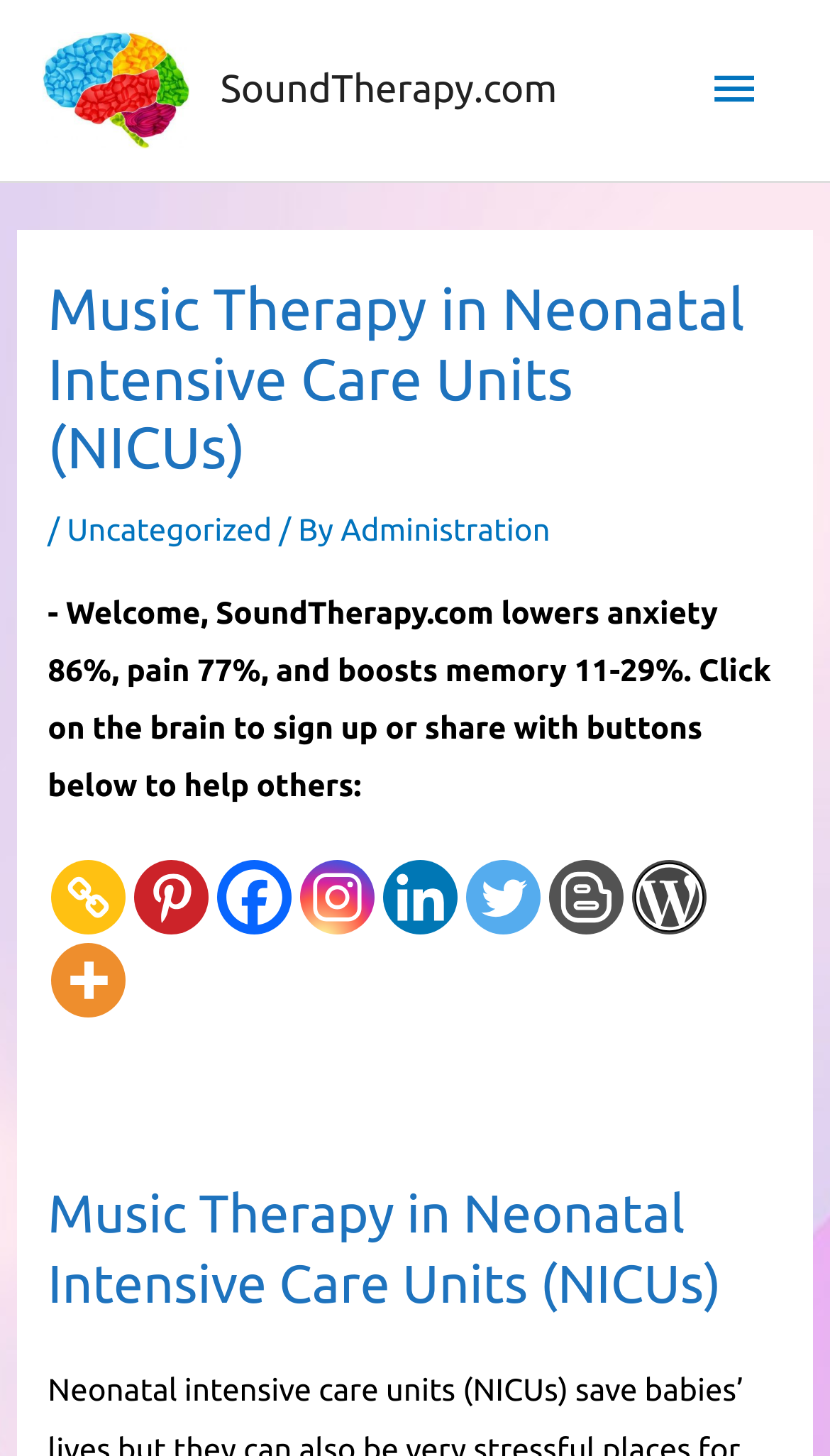How many social media links are available?
Give a single word or phrase answer based on the content of the image.

7